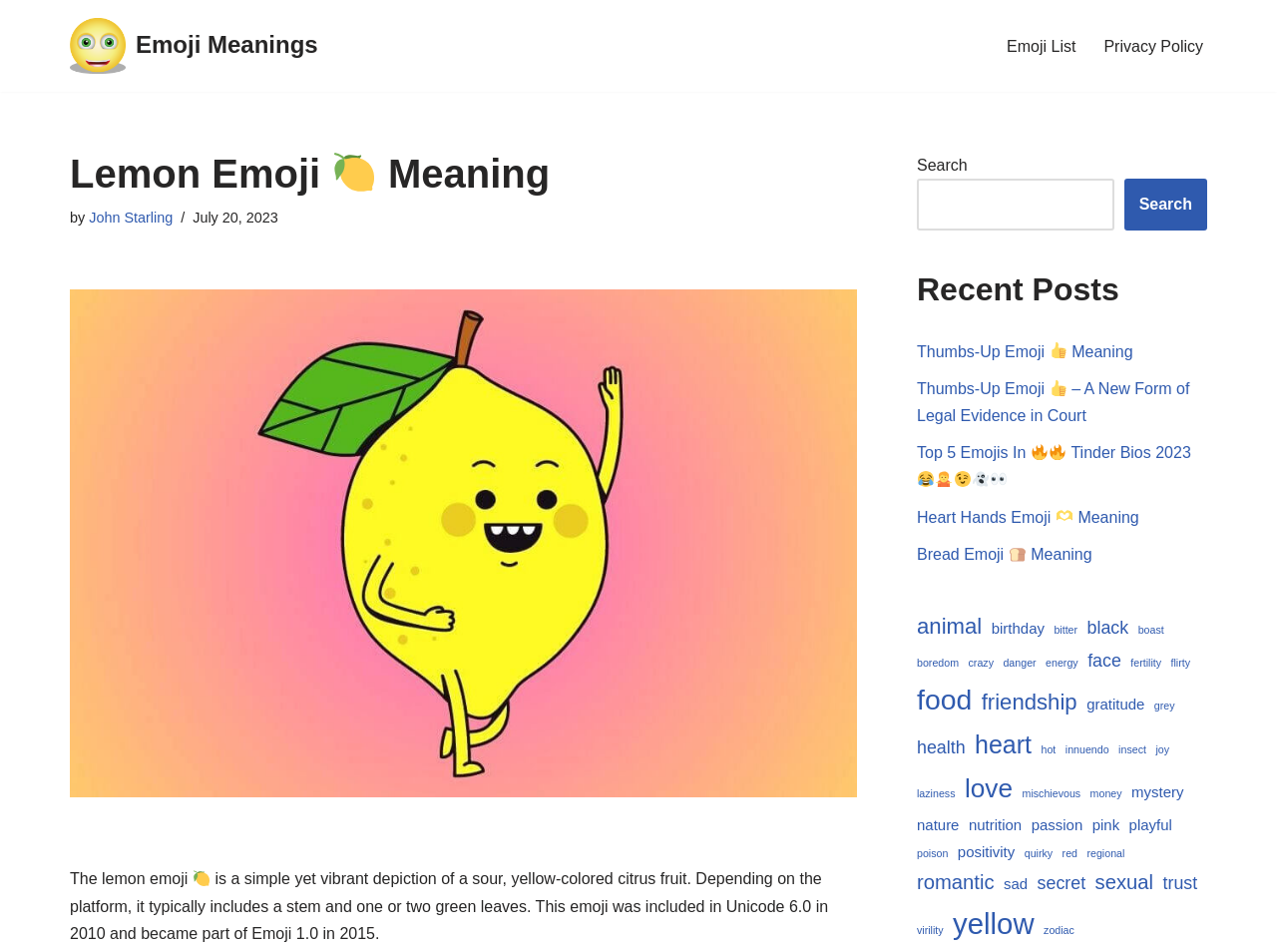Show the bounding box coordinates for the element that needs to be clicked to execute the following instruction: "Learn about Thumbs-Up Emoji meaning". Provide the coordinates in the form of four float numbers between 0 and 1, i.e., [left, top, right, bottom].

[0.718, 0.36, 0.887, 0.378]